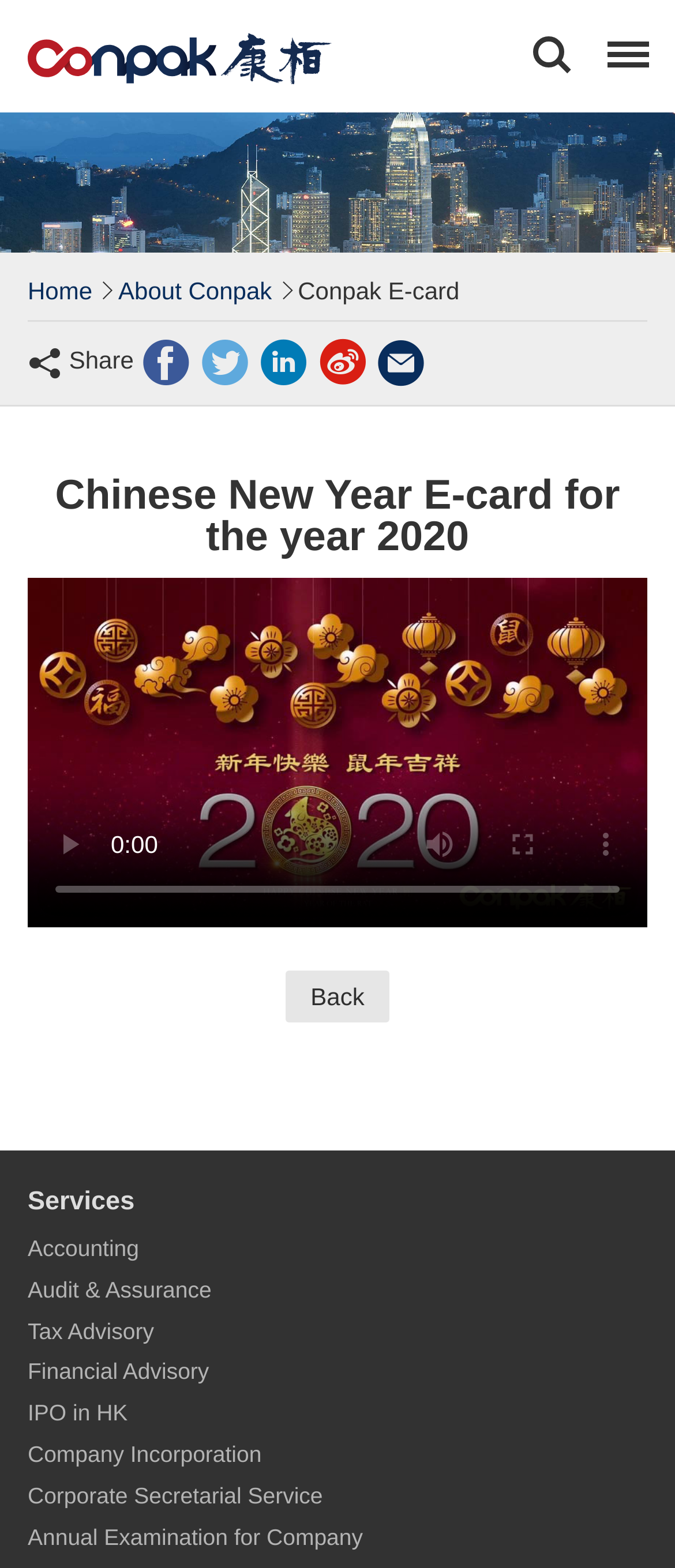Identify the bounding box coordinates of the area you need to click to perform the following instruction: "Go to the Accounting service page".

[0.041, 0.788, 0.206, 0.805]